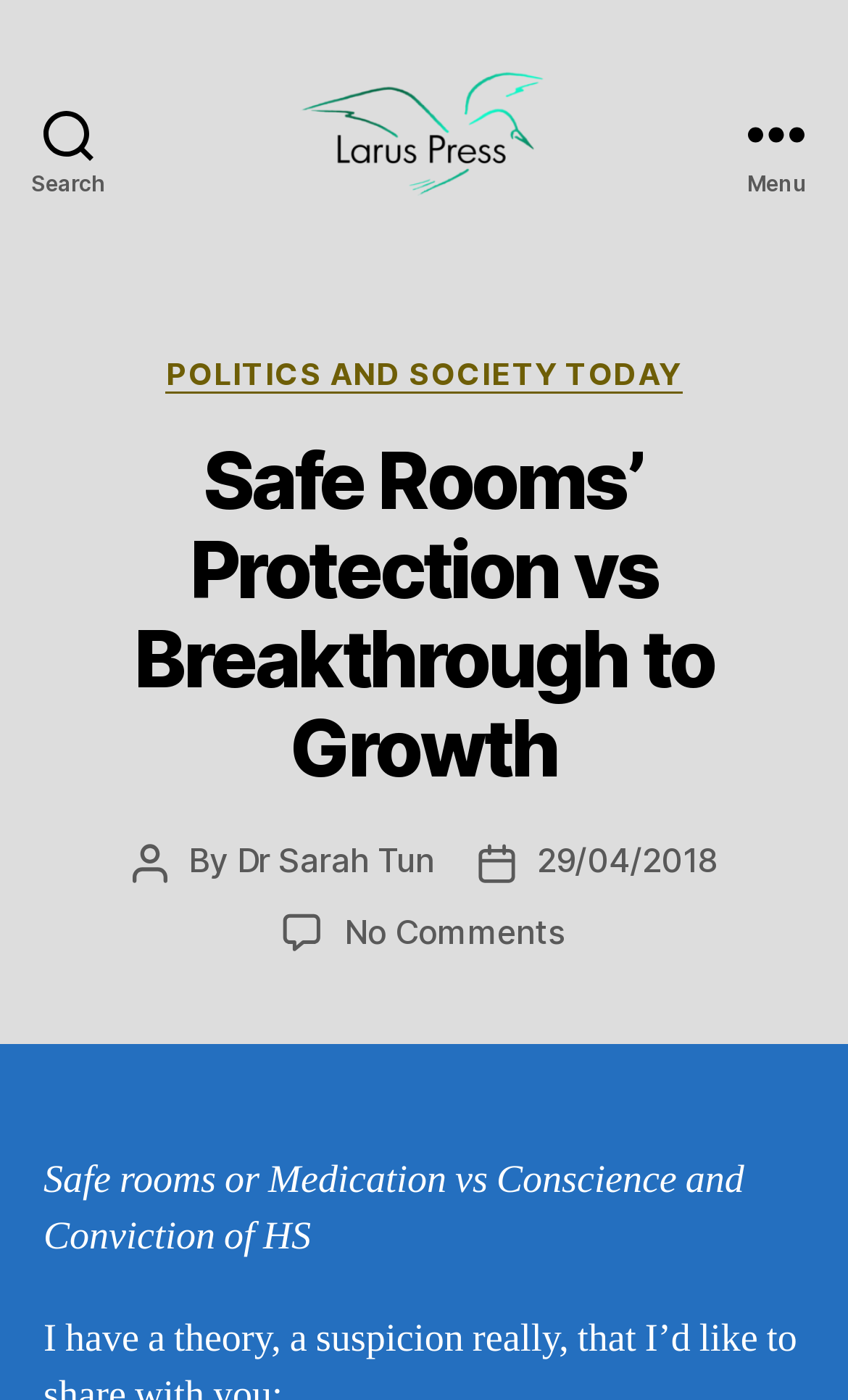Respond with a single word or phrase to the following question:
What is the title of the article?

Safe Rooms’ Protection vs Breakthrough to Growth